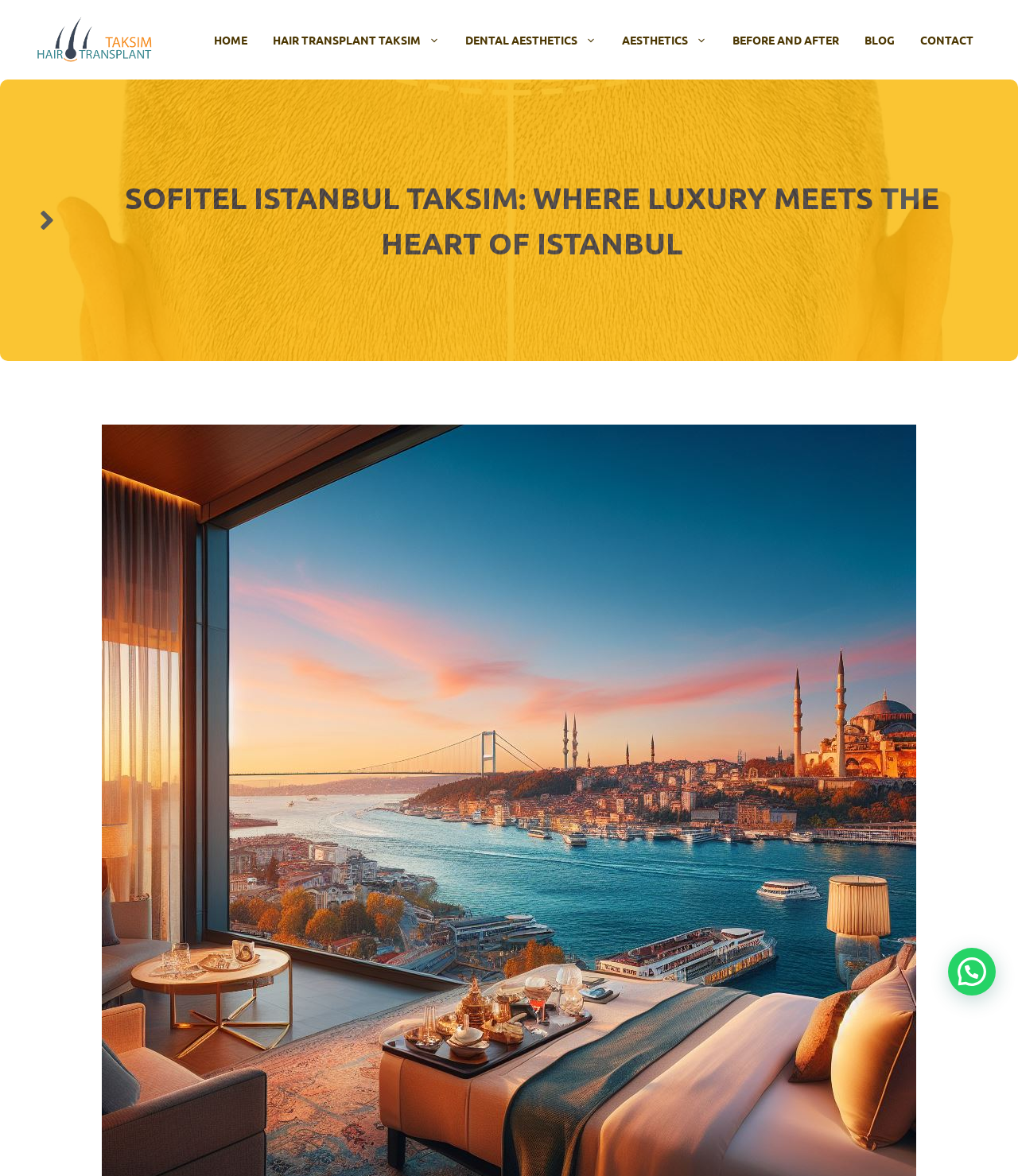Is there an image on the webpage?
Please answer the question with a detailed and comprehensive explanation.

I found an 'image' element under the 'link' element with the text 'HairTransplantTaksim.com', which suggests that there is an image on the webpage.